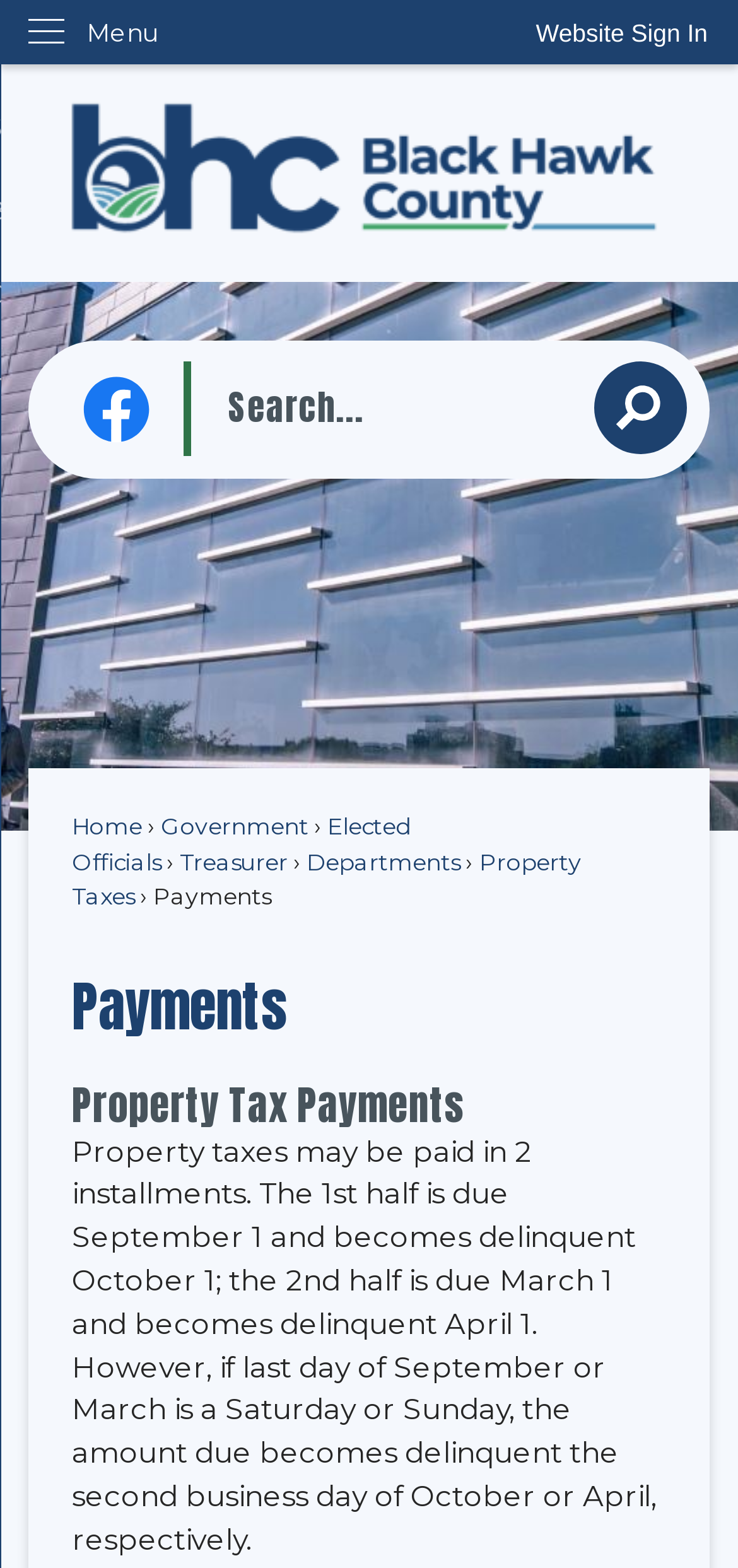Determine the bounding box coordinates in the format (top-left x, top-left y, bottom-right x, bottom-right y). Ensure all values are floating point numbers between 0 and 1. Identify the bounding box of the UI element described by: alt="Black Hawk County Iowa Homepage"

[0.019, 0.051, 0.981, 0.171]